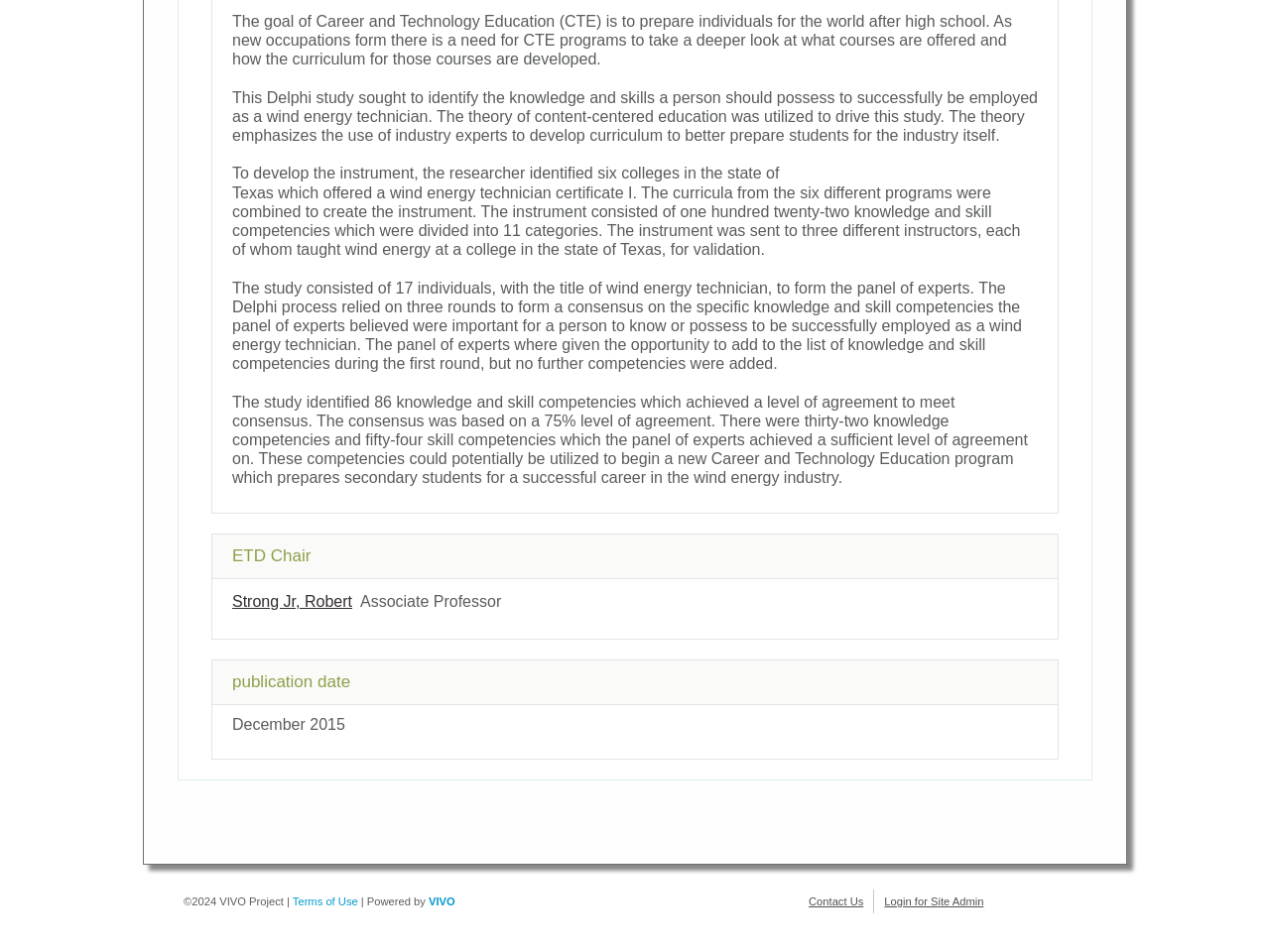Identify the bounding box coordinates for the UI element that matches this description: "Terms of Use".

[0.23, 0.941, 0.282, 0.954]